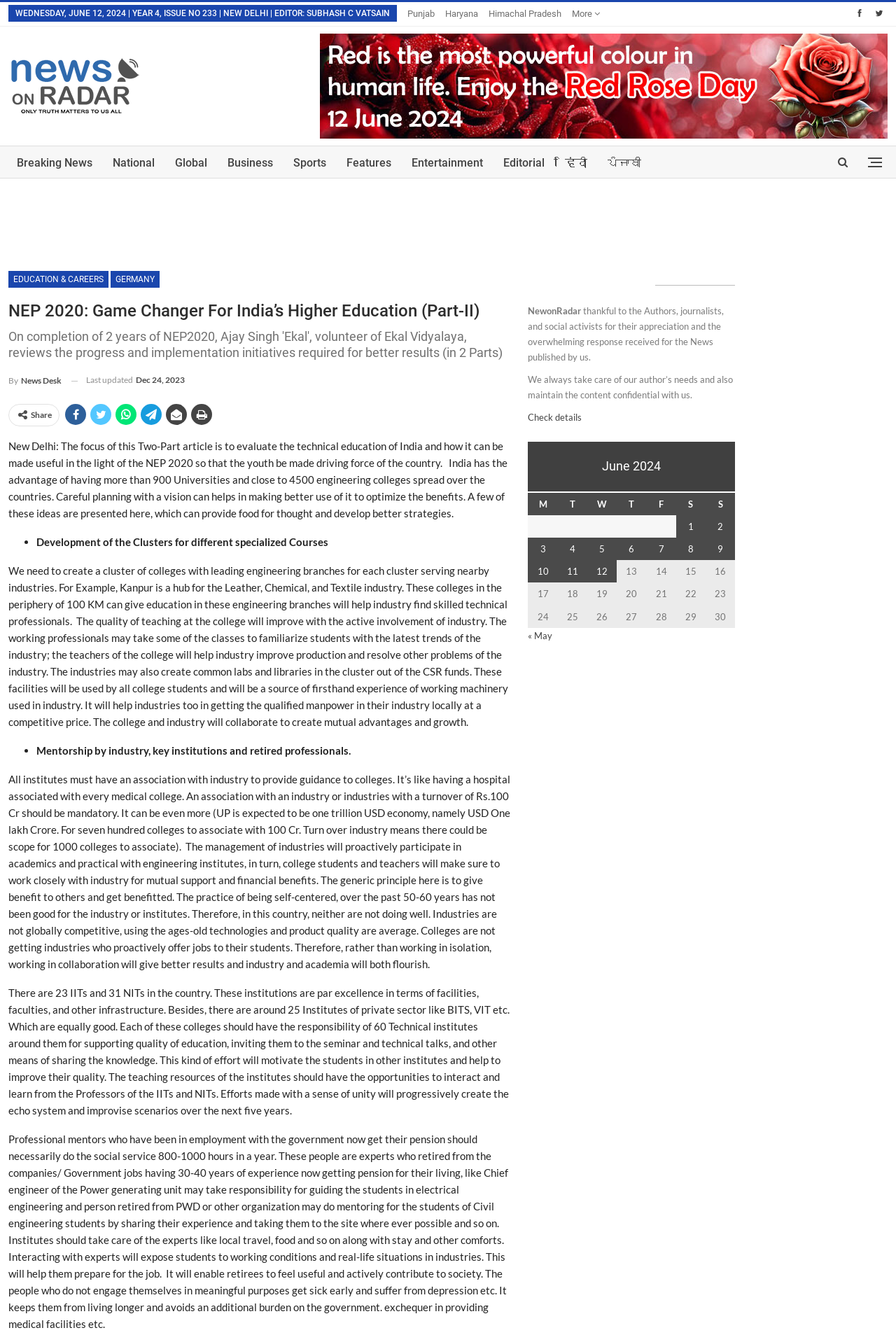What is the role of retired professionals in mentoring?
Utilize the information in the image to give a detailed answer to the question.

The article suggests that retired professionals can mentor students by sharing their experience and taking them to the site where possible, which can help students prepare for the job and expose them to working conditions and real-life situations in industries.